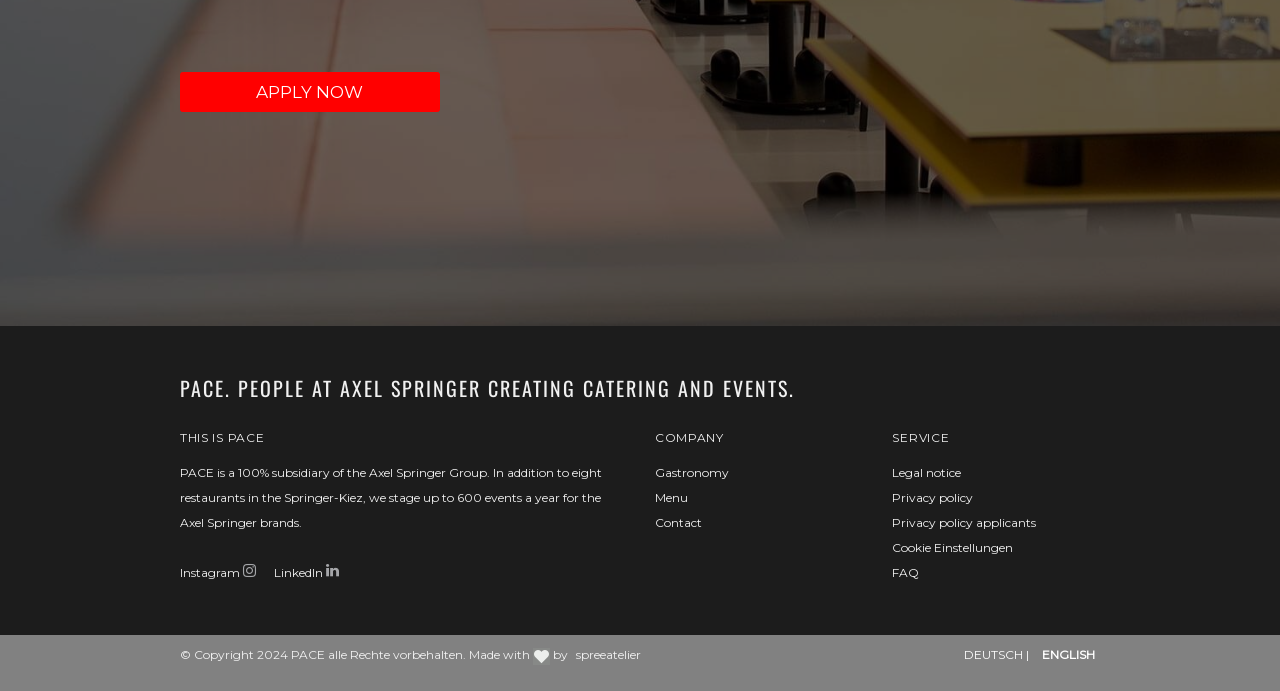What is the copyright year of the webpage?
Please provide a comprehensive and detailed answer to the question.

The copyright year can be found at the bottom of the webpage in the text '© Copyright 2024 PACE alle Rechte vorbehalten.'.